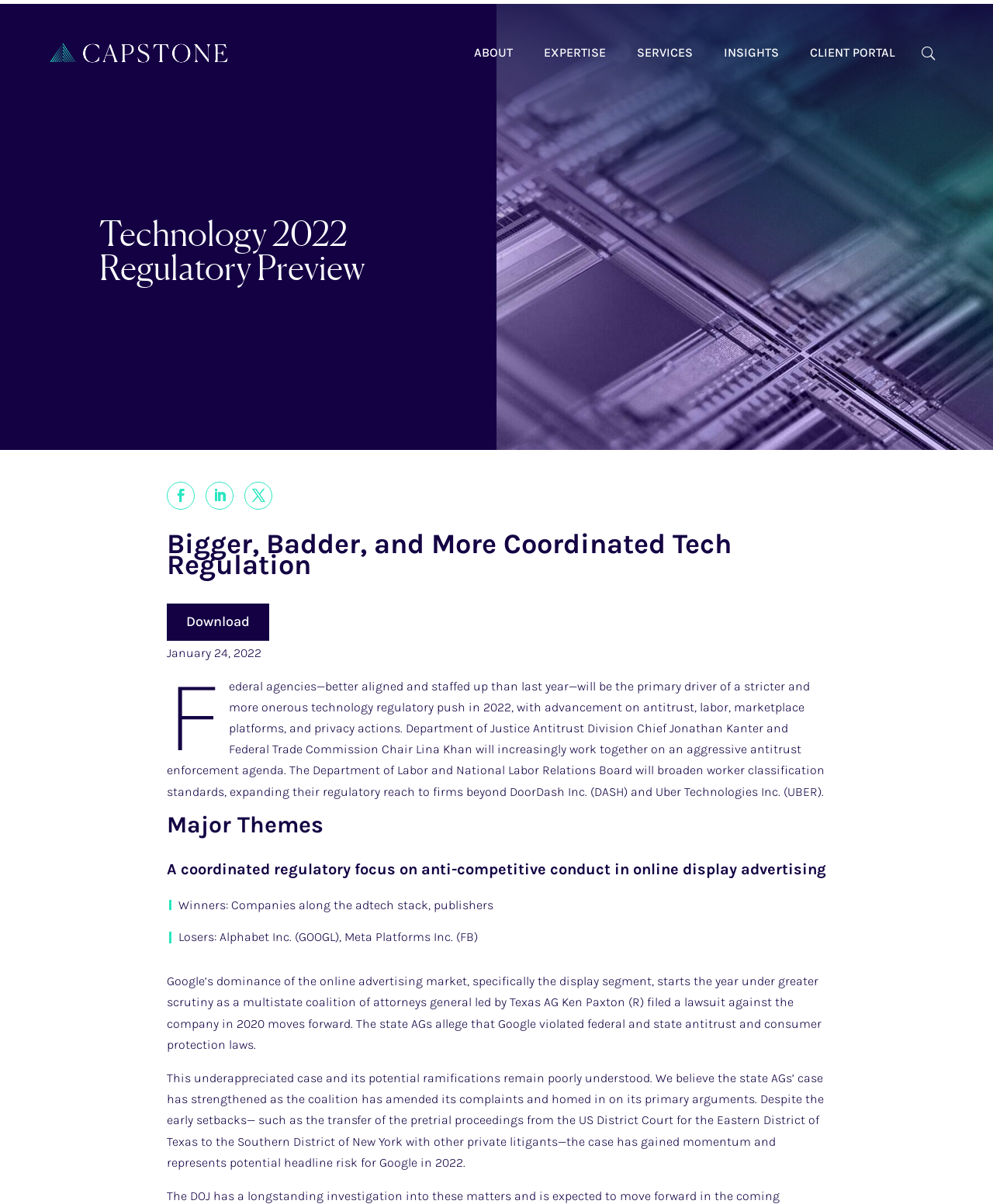Please provide the bounding box coordinates for the element that needs to be clicked to perform the instruction: "Click EXPERTISE link". The coordinates must consist of four float numbers between 0 and 1, formatted as [left, top, right, bottom].

[0.548, 0.019, 0.61, 0.068]